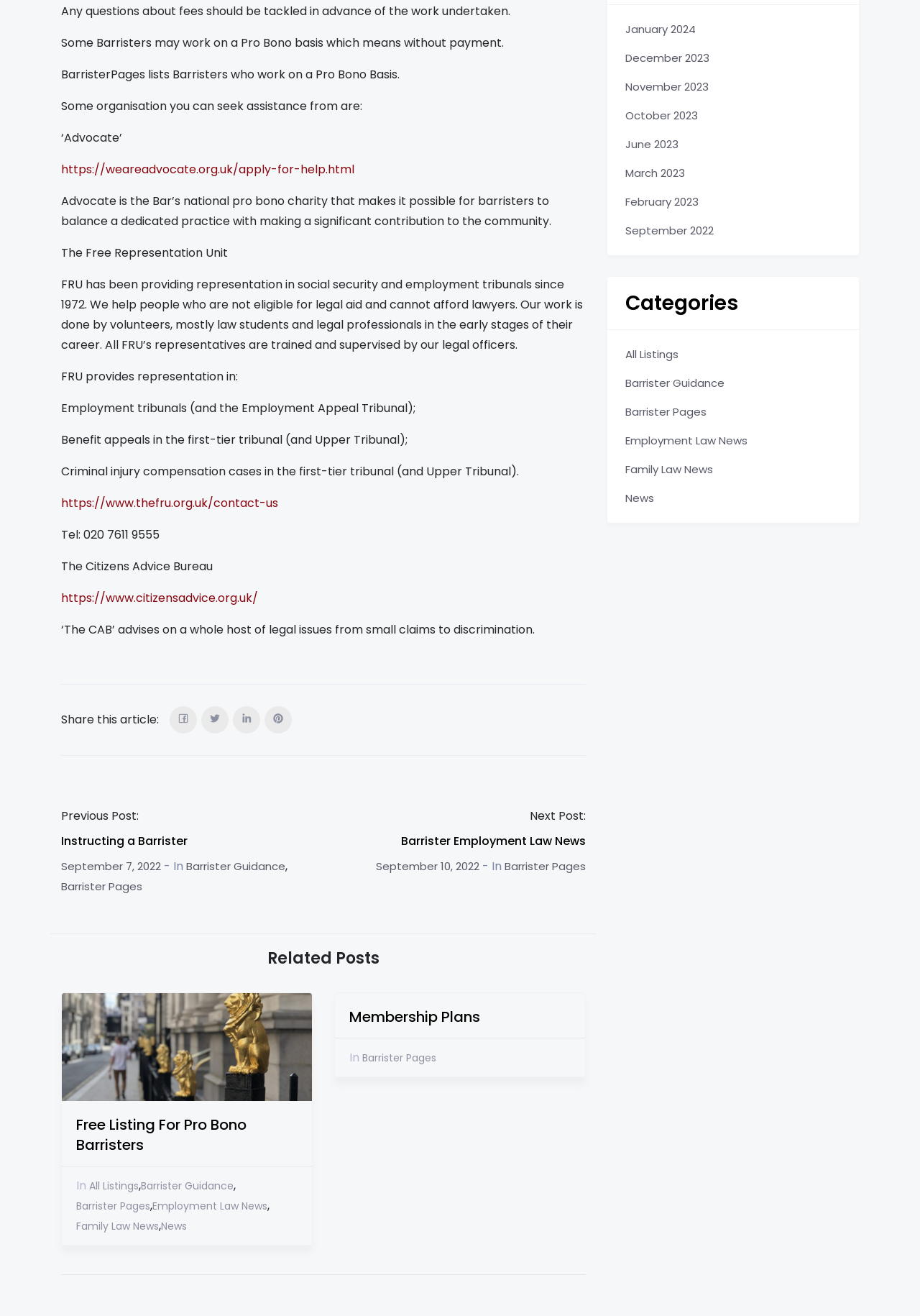Respond with a single word or phrase:
What is the purpose of Advocate?

Pro bono charity